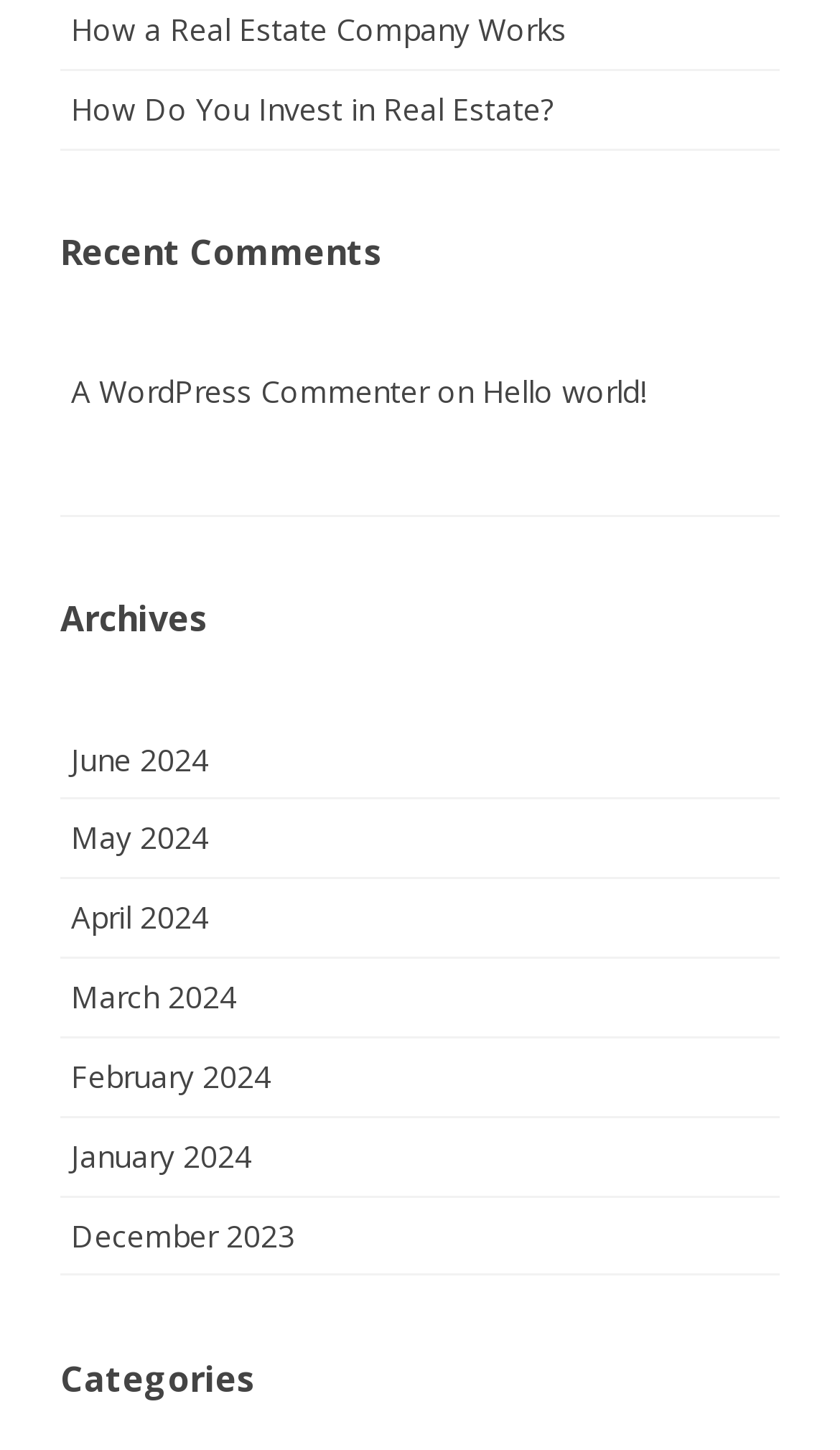Can you provide the bounding box coordinates for the element that should be clicked to implement the instruction: "Check archives for June 2024"?

[0.085, 0.509, 0.249, 0.537]